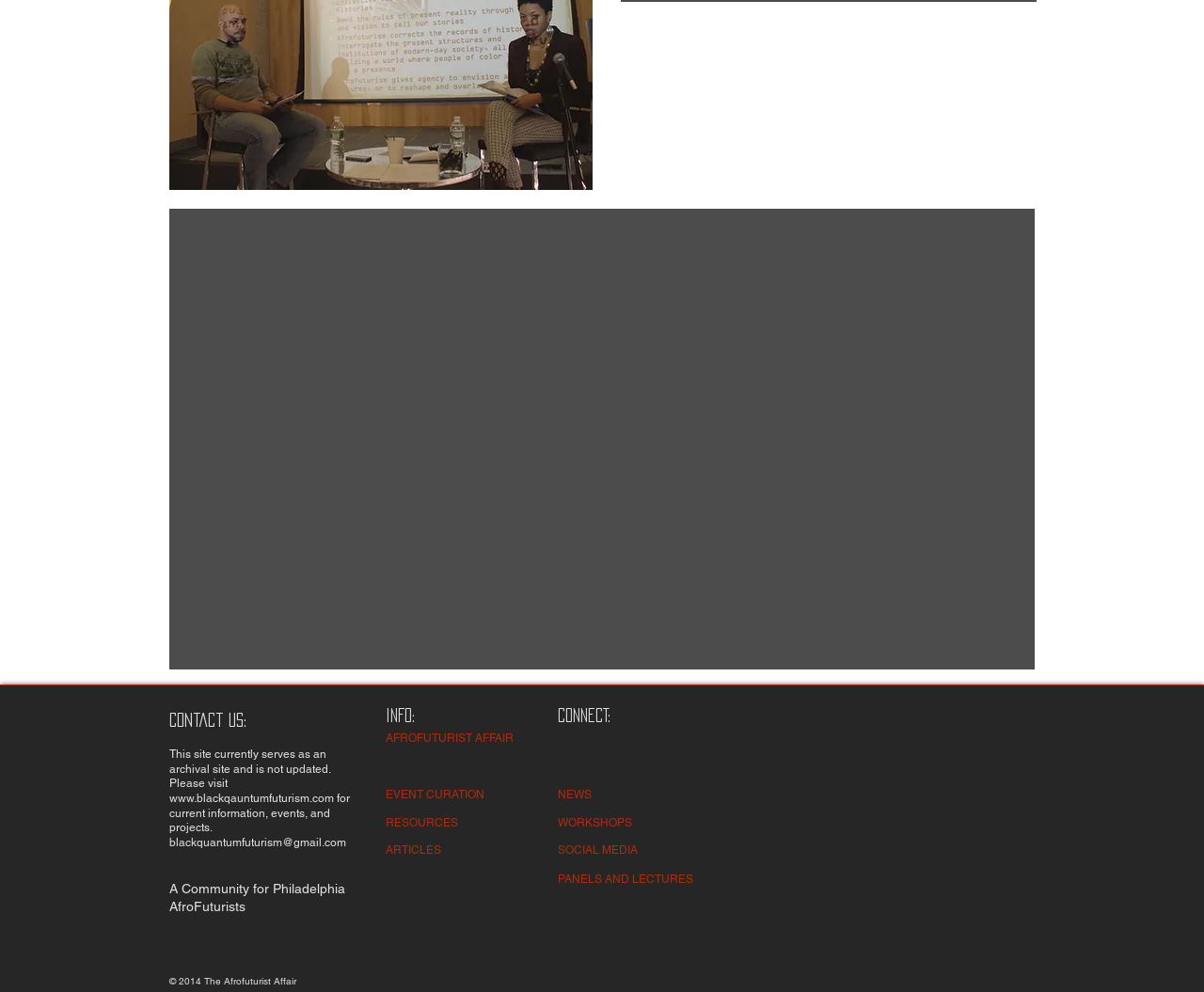Given the element description "WORKSHOPS" in the screenshot, predict the bounding box coordinates of that UI element.

[0.463, 0.822, 0.526, 0.837]